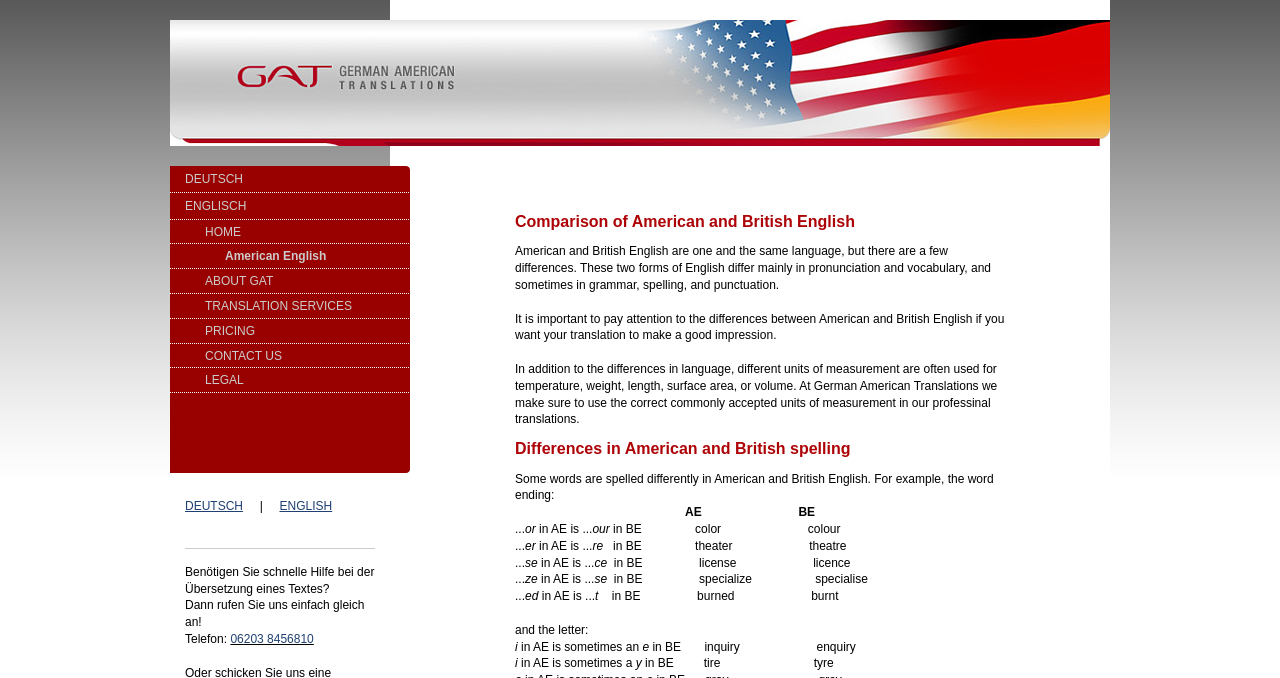Please identify the bounding box coordinates of the area I need to click to accomplish the following instruction: "Click on the 'HOME' link".

[0.133, 0.324, 0.32, 0.36]